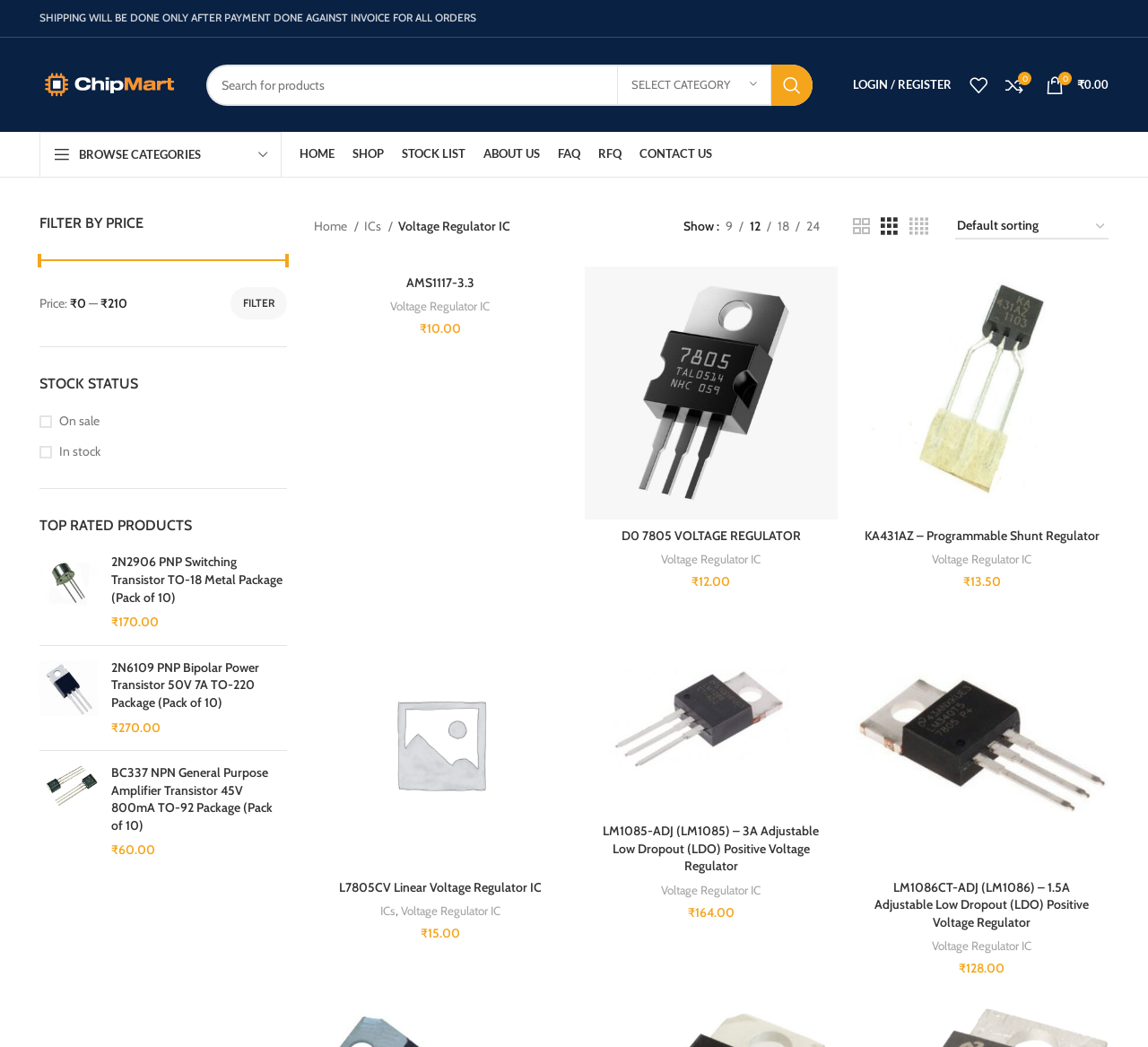Locate the bounding box coordinates of the clickable part needed for the task: "Click the 'Facebook' link".

None